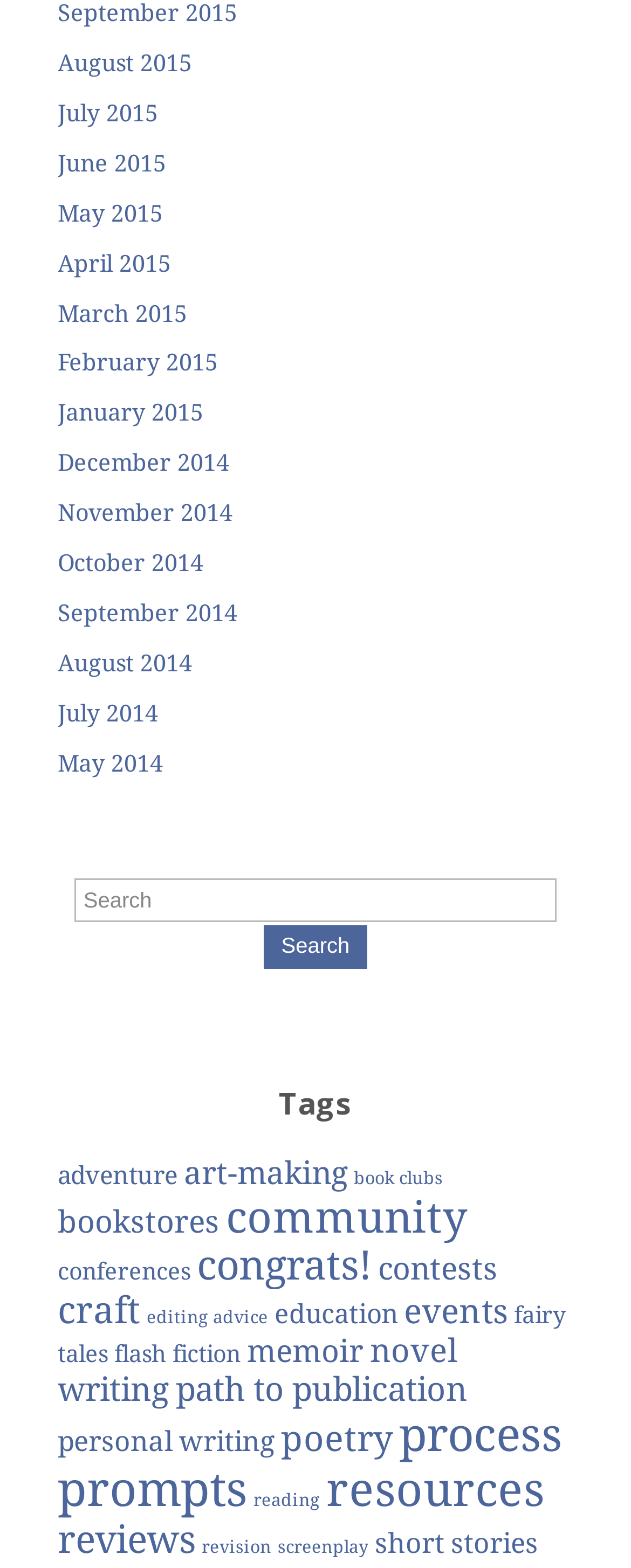What is the earliest month listed?
Based on the visual details in the image, please answer the question thoroughly.

I looked at the list of links at the top of the page and found the earliest month listed, which is December 2014.